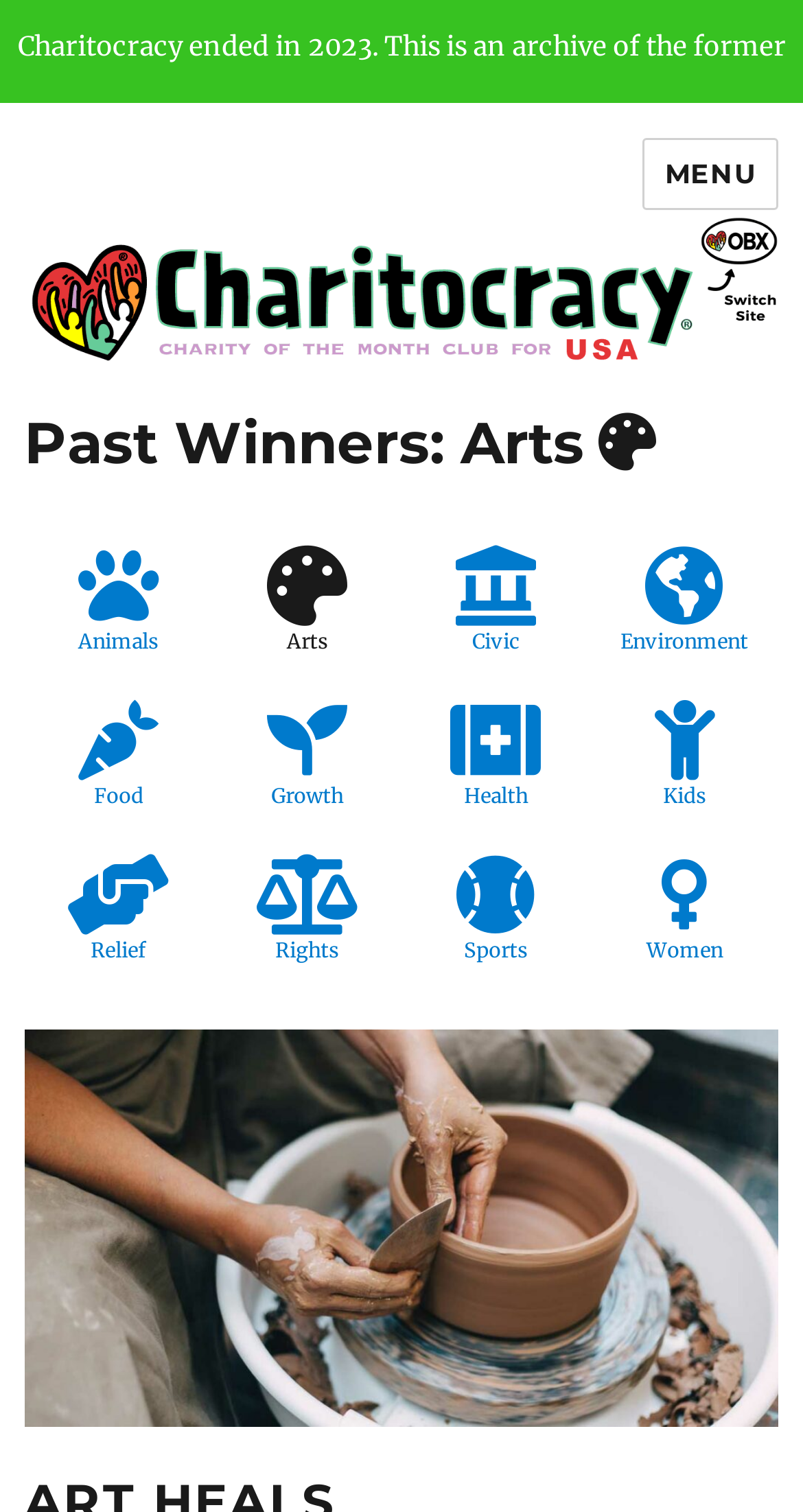What is the name of the organization?
Answer the question with a detailed explanation, including all necessary information.

The name of the organization can be found in the top-left corner of the webpage, where it is written as 'Charitocracy ended in 2023. This is an archive of the former site.' and also as a link 'Charitocracy'.